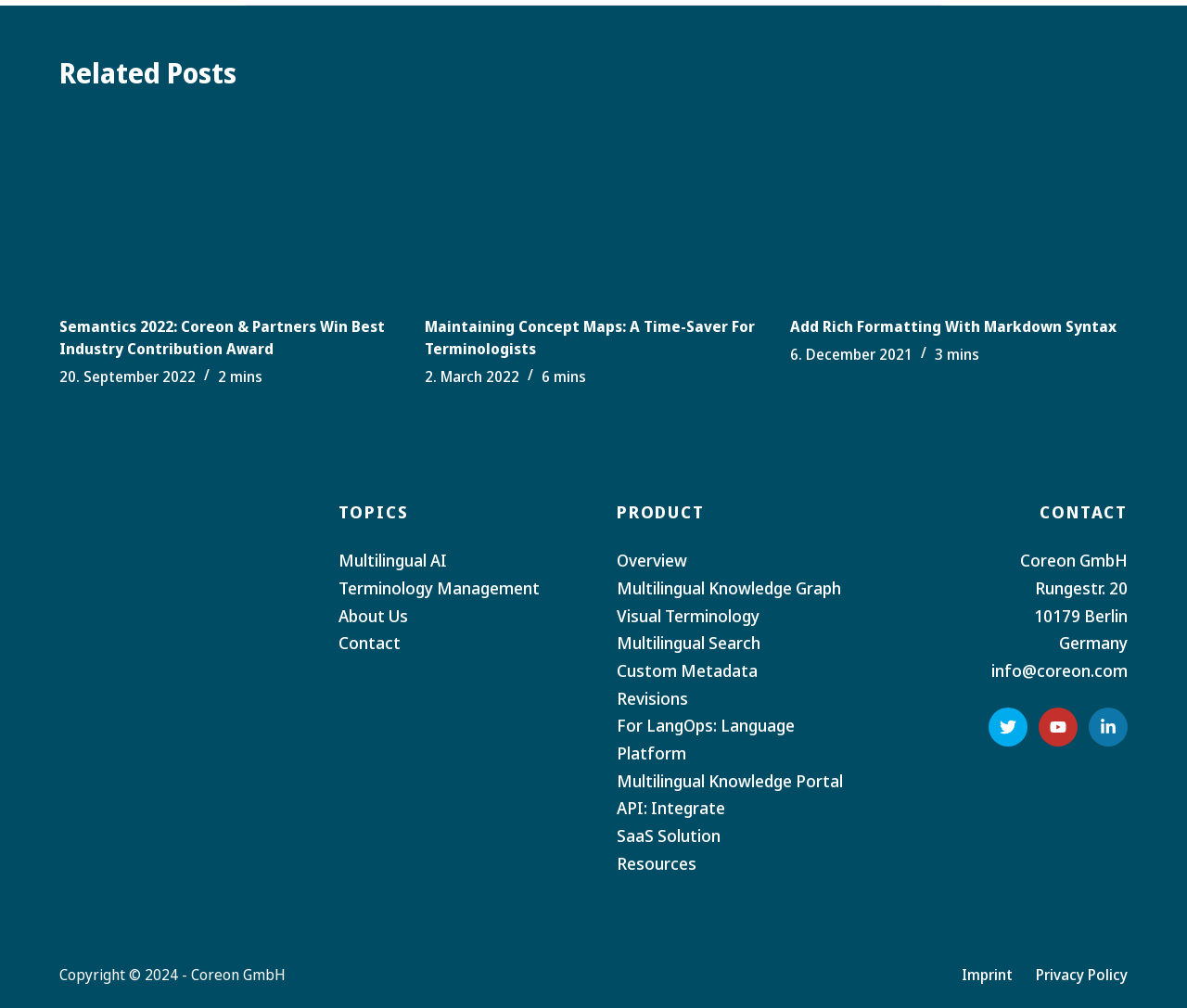Show the bounding box coordinates of the region that should be clicked to follow the instruction: "Visit the 'Multilingual AI' topic page."

[0.285, 0.545, 0.376, 0.567]